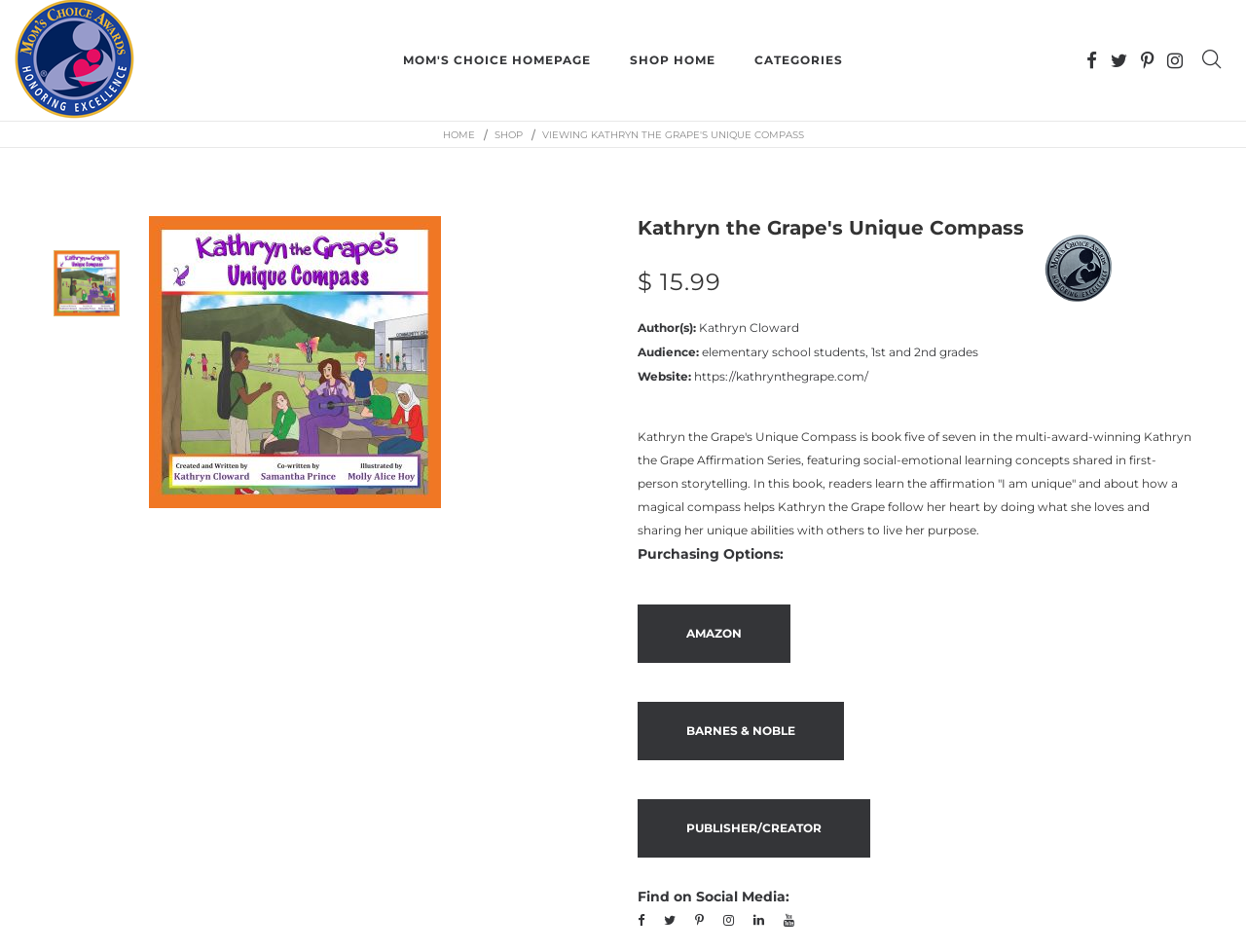Provide the bounding box coordinates of the HTML element this sentence describes: "Kathryn Cloward".

[0.561, 0.336, 0.641, 0.352]